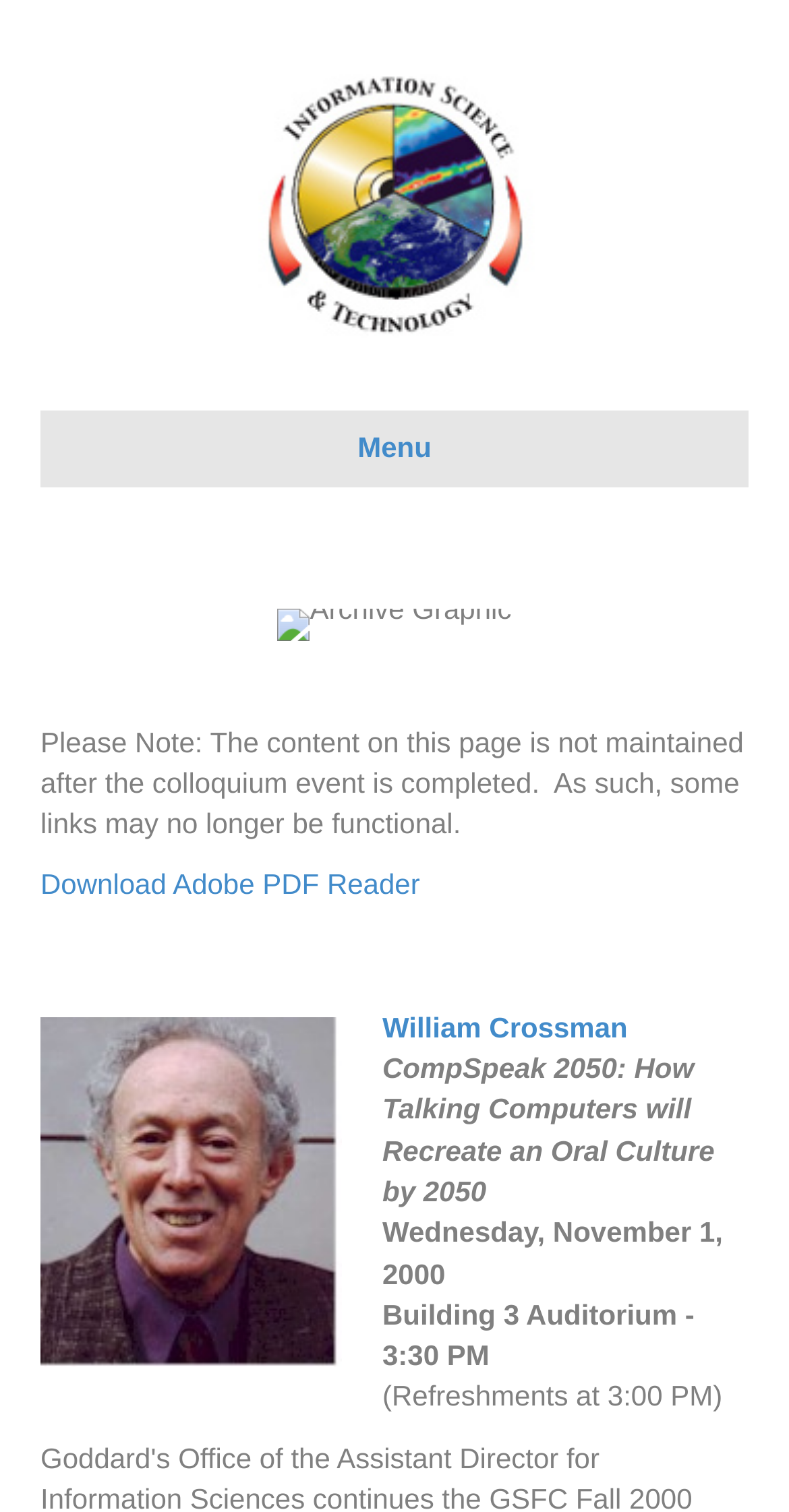Use a single word or phrase to answer the question: Where is the colloquium taking place?

Building 3 Auditorium